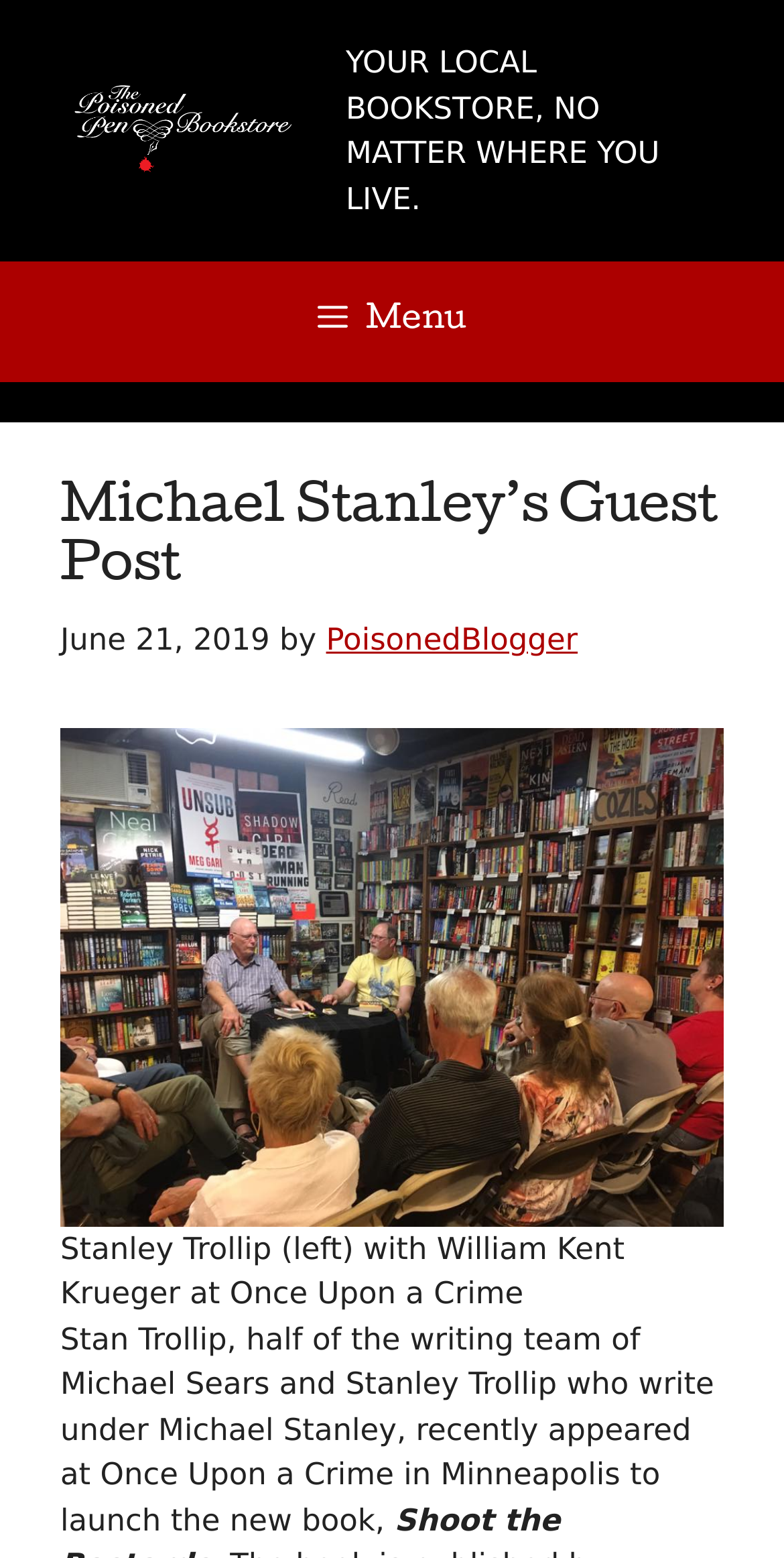Please examine the image and answer the question with a detailed explanation:
Who is the author of the guest post?

I found the answer by looking at the heading element in the header section, which contains the text 'Michael Stanley’s Guest Post'.